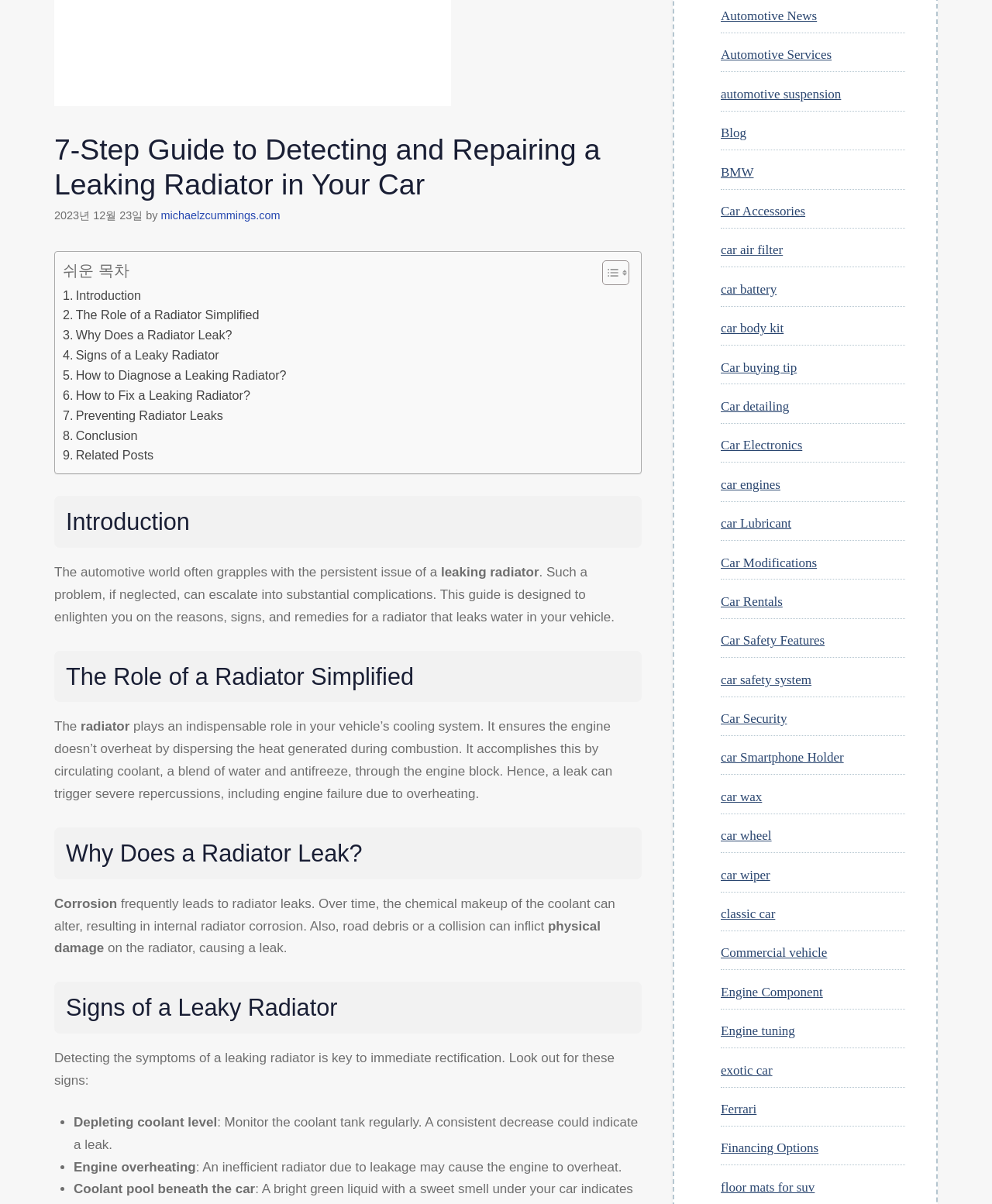Provide the bounding box for the UI element matching this description: "car Lubricant".

[0.727, 0.429, 0.798, 0.441]